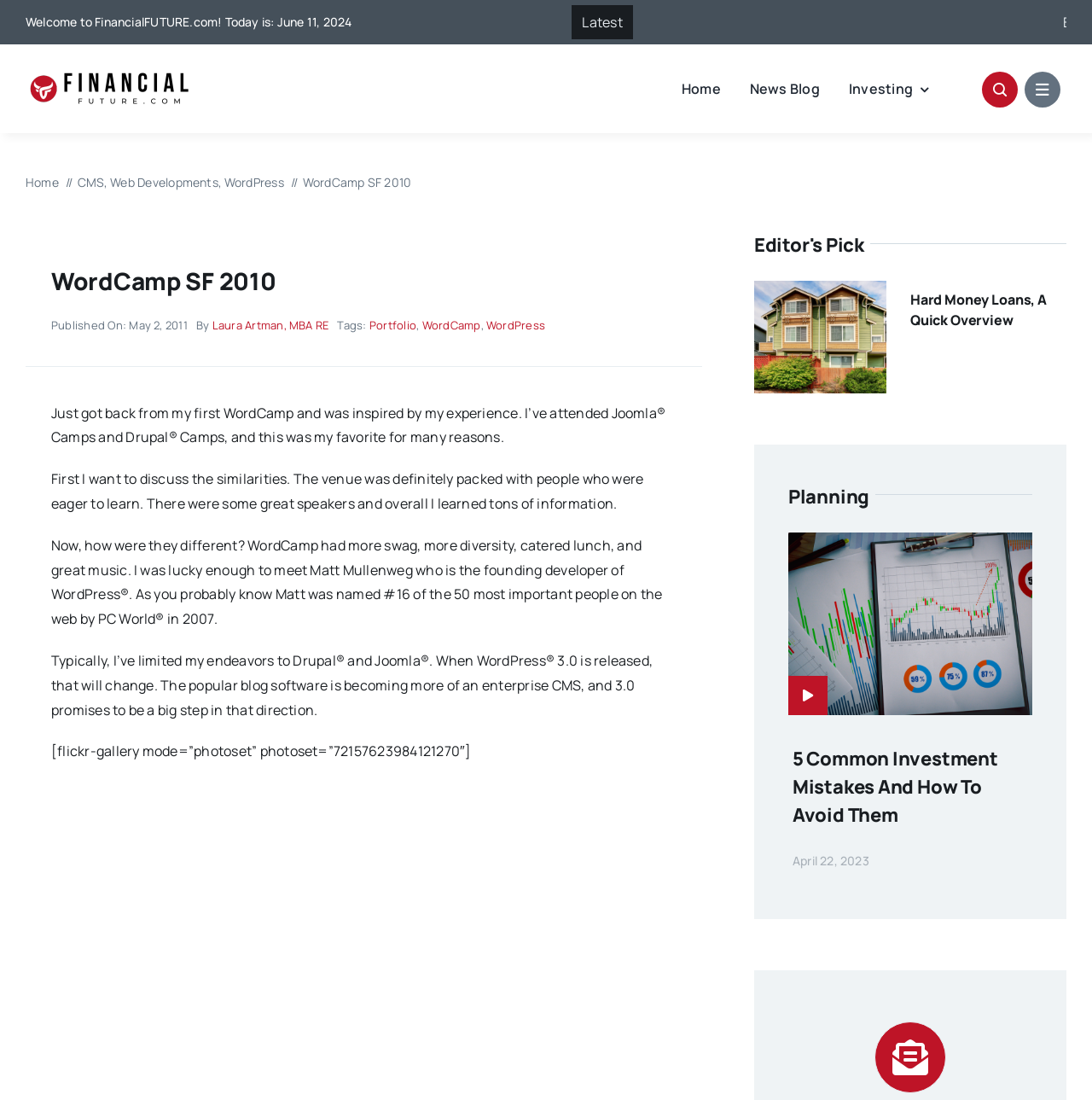Identify the bounding box coordinates of the clickable section necessary to follow the following instruction: "Go to the top of the page". The coordinates should be presented as four float numbers from 0 to 1, i.e., [left, top, right, bottom].

[0.904, 0.966, 0.941, 0.993]